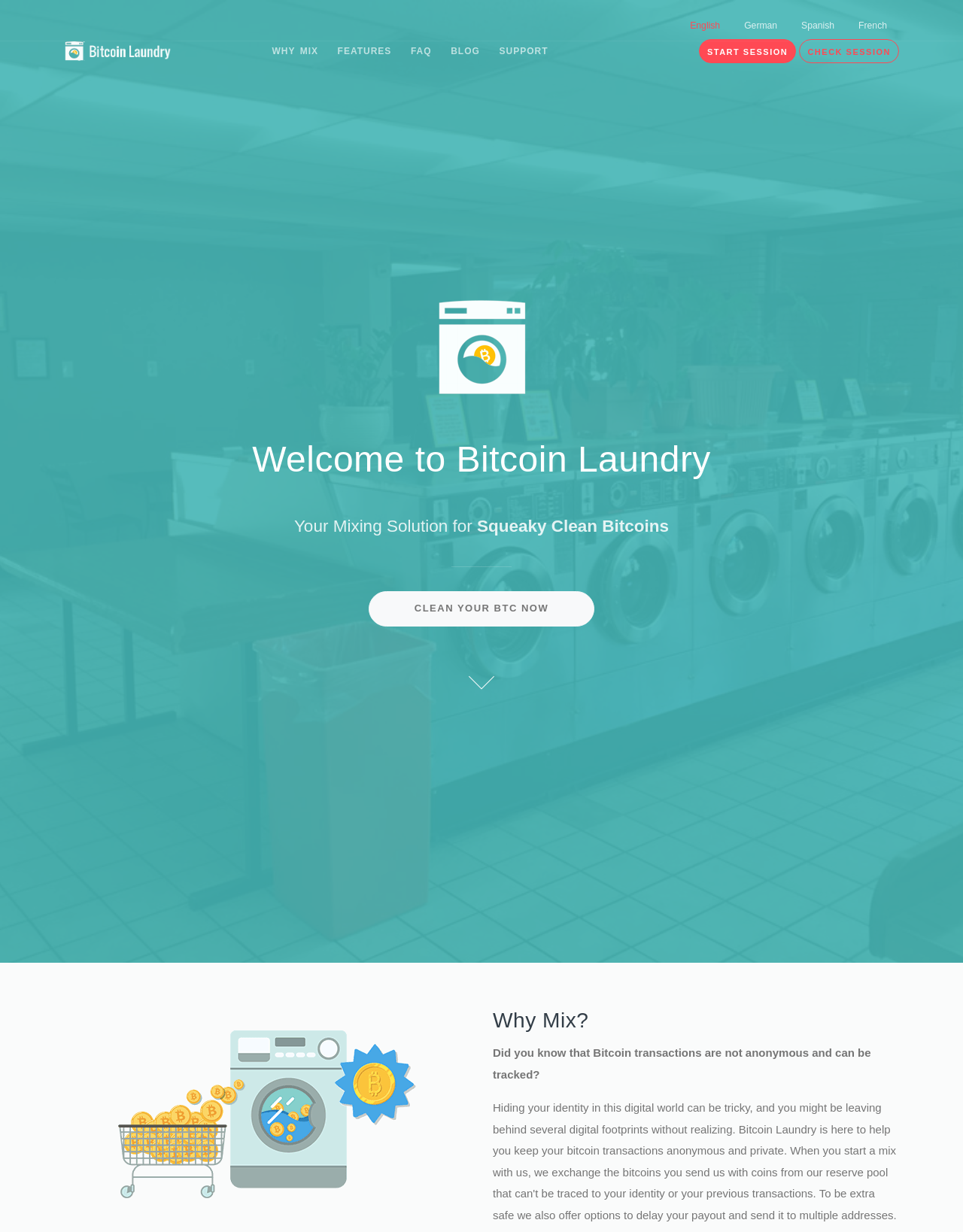Determine the primary headline of the webpage.

Welcome to Bitcoin Laundry